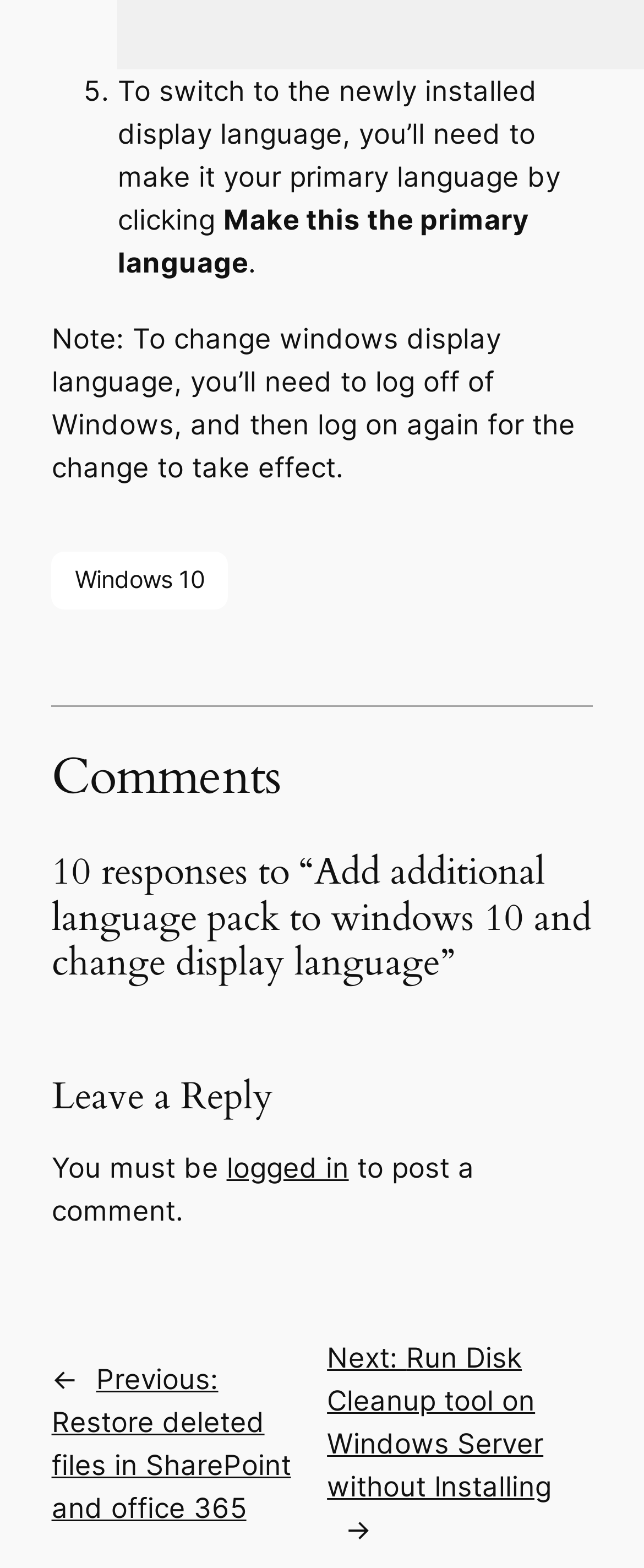Identify the bounding box coordinates for the UI element described as follows: Windows 10. Use the format (top-left x, top-left y, bottom-right x, bottom-right y) and ensure all values are floating point numbers between 0 and 1.

[0.08, 0.352, 0.354, 0.388]